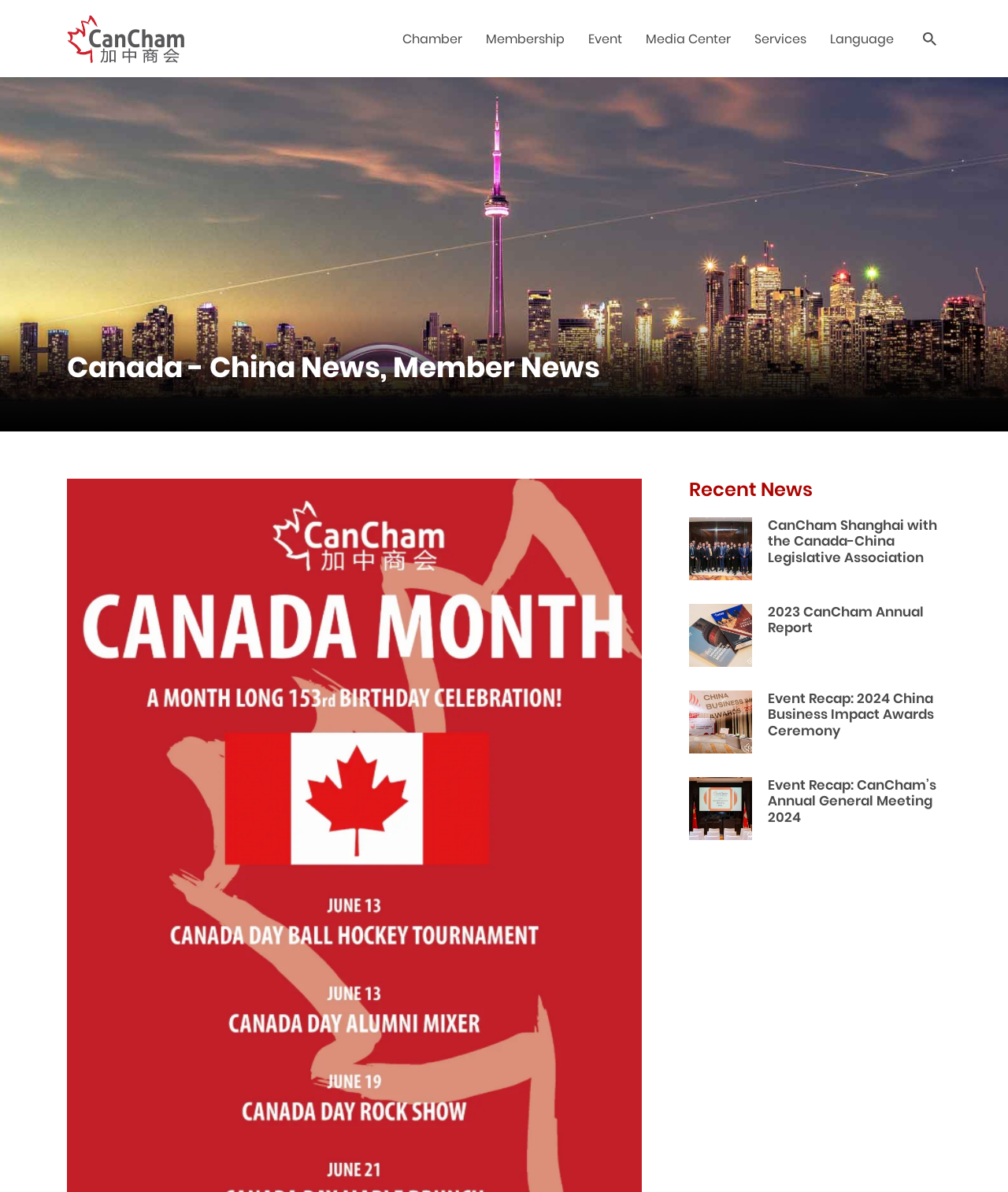What is the title of the second news article?
Please use the image to provide an in-depth answer to the question.

The second news article has a heading '2023 CanCham Annual Report'. This heading indicates that the title of the second news article is the 2023 CanCham Annual Report.